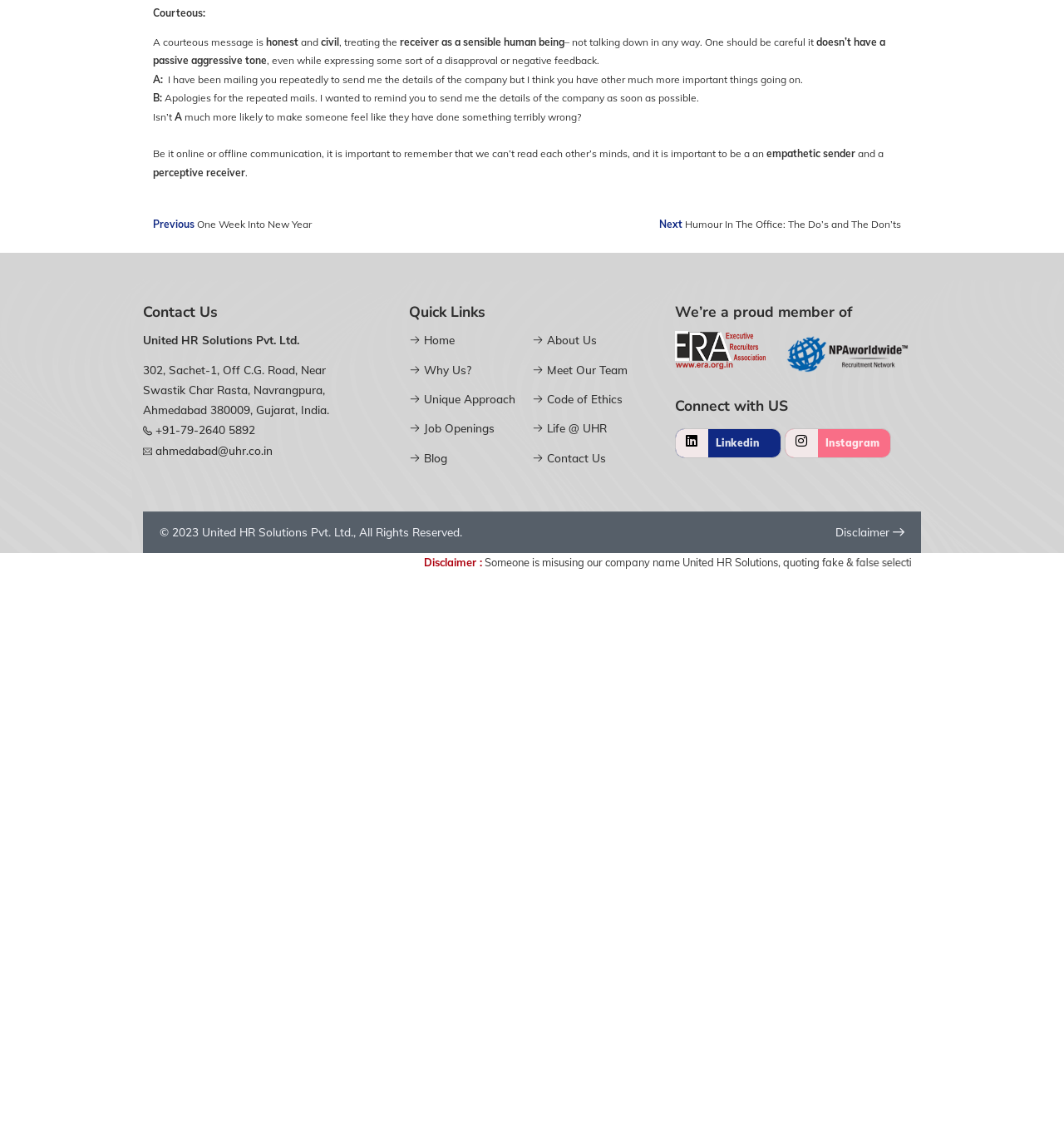What is the phone number of United HR Solutions Pvt. Ltd.?
Based on the visual, give a brief answer using one word or a short phrase.

+91-79-2640 5892